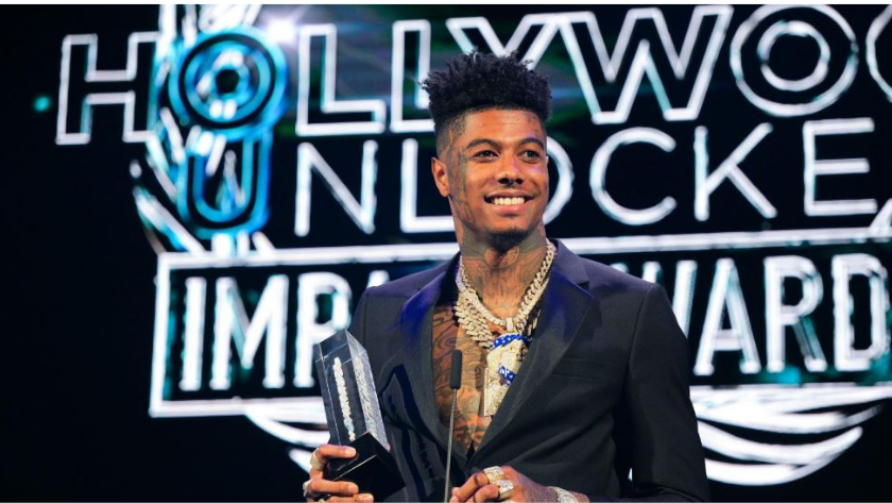Explain what is happening in the image with elaborate details.

In this captivating image, rapper Blueface is seen smiling and confidently holding an award at the Hollywood Unlocked Impact Awards. Dressed in a stylish black suit, he showcases his distinctive style with numerous visible tattoos adorning his arms and a large chain around his neck. The vibrant backdrop features the event's name, "Hollywood Unlocked Impact Awards," in bold lettering, emphasizing the celebratory atmosphere of the moment. Blueface's presence at this event highlights his rising star status in the entertainment industry, reflecting his accomplishments and the recognition he has garnered for his unique contributions to music and culture.